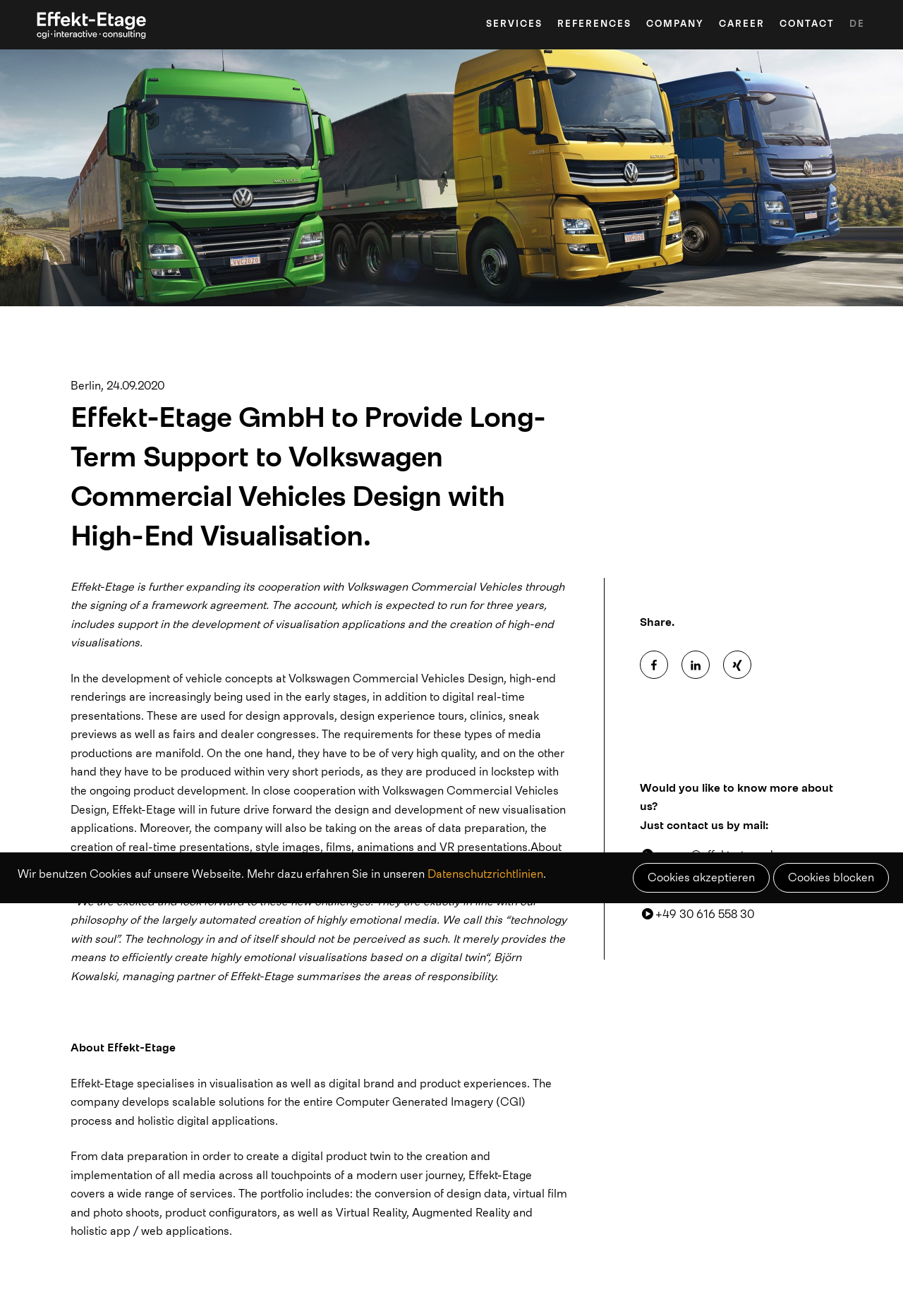Specify the bounding box coordinates of the area to click in order to follow the given instruction: "contact us."

[0.708, 0.643, 0.918, 0.657]